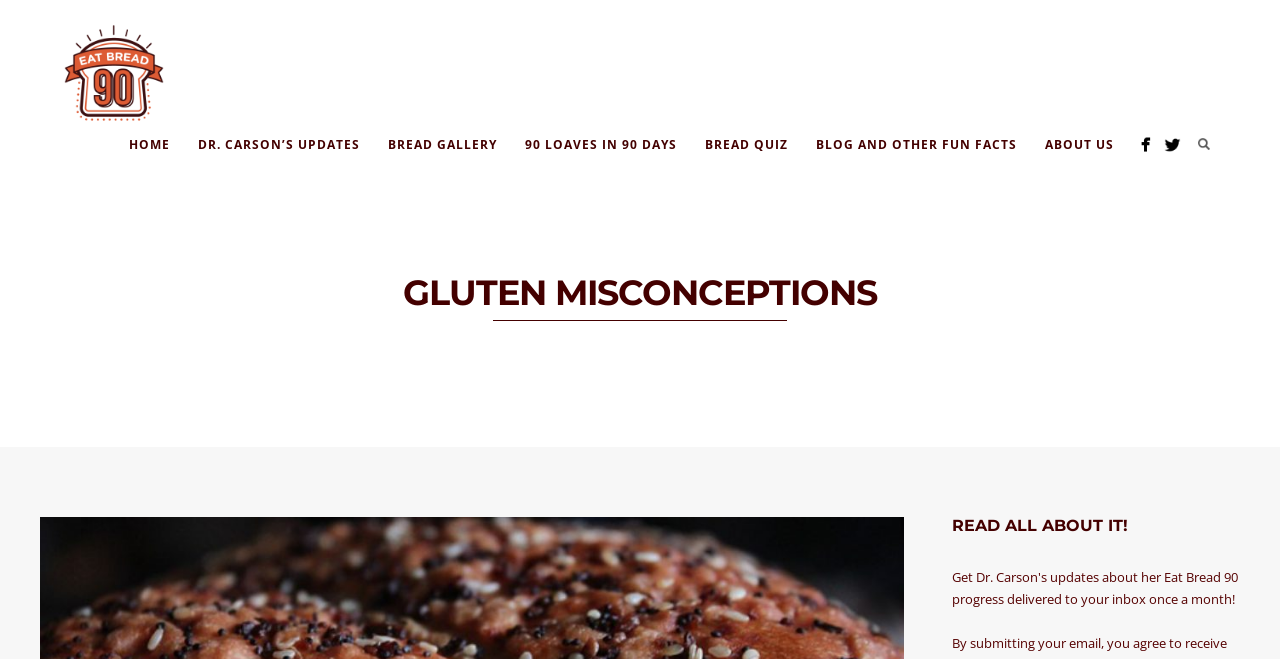What is the purpose of the 'Search' link?
Please respond to the question with as much detail as possible.

The 'Search' link is located at the top-right corner of the webpage, and its purpose is to allow users to search for specific content within the website.